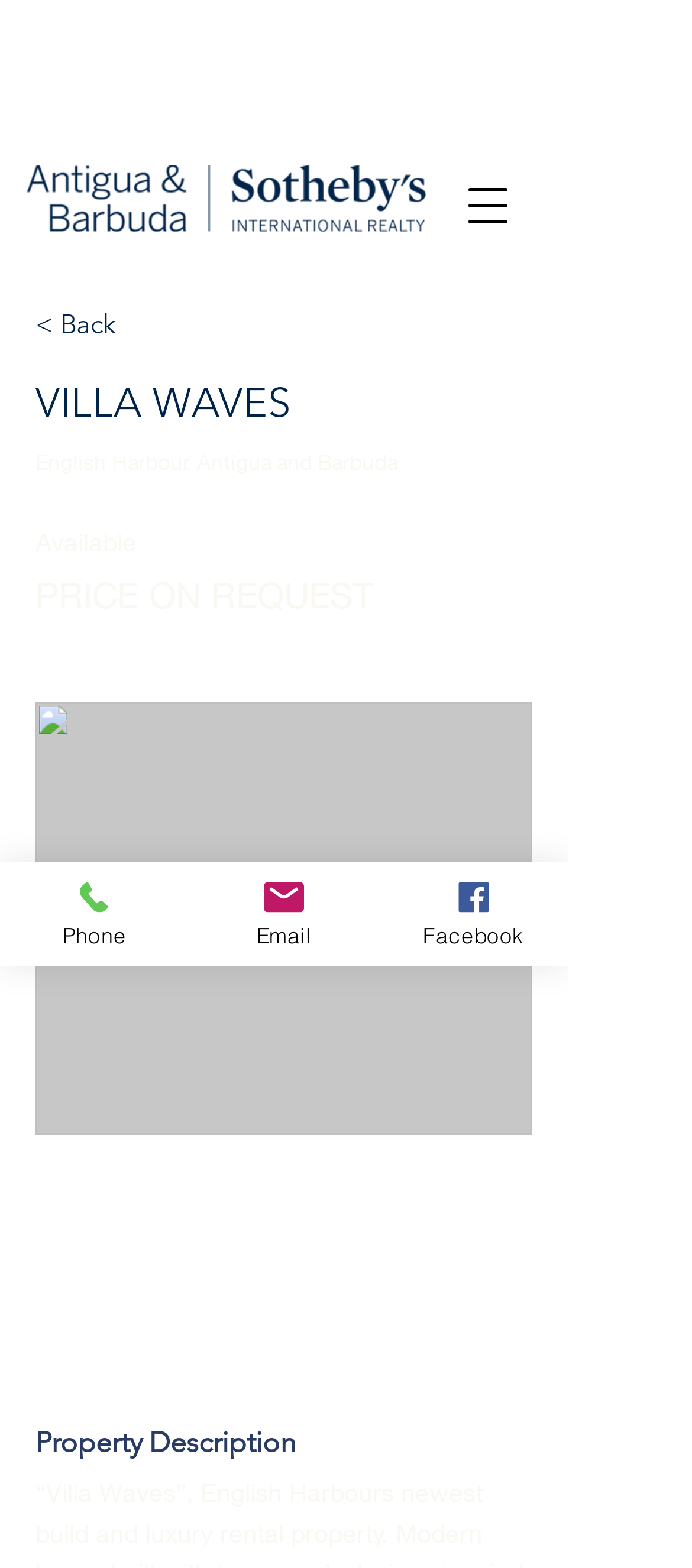What is the price of Villa Waves?
Could you please answer the question thoroughly and with as much detail as possible?

I found the price of Villa Waves by examining the static text element that says 'PRICE ON REQUEST' which is located below the heading 'VILLA WAVES'.